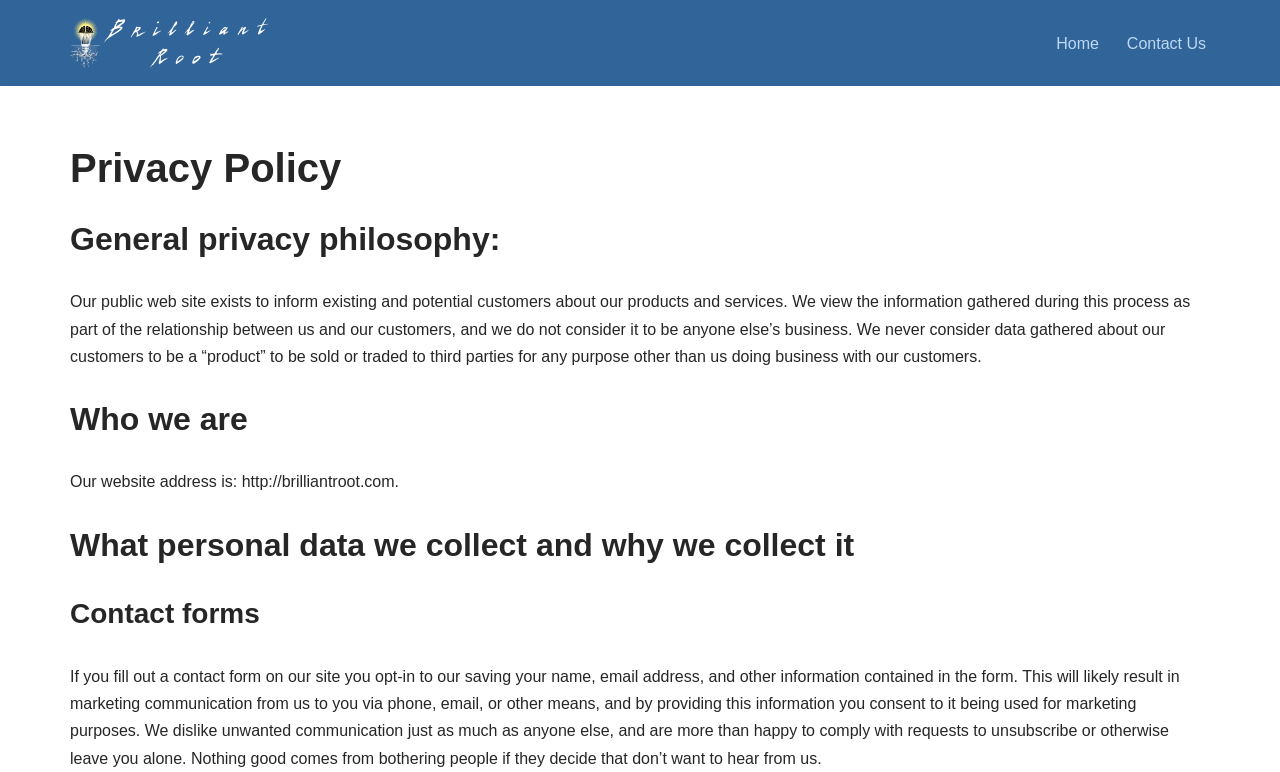What is the purpose of the website?
Give a thorough and detailed response to the question.

The purpose of the website can be inferred from the StaticText element 'Our public web site exists to inform existing and potential customers about our products and services.' which suggests that the website is intended to provide information about the company's products and services to its customers.